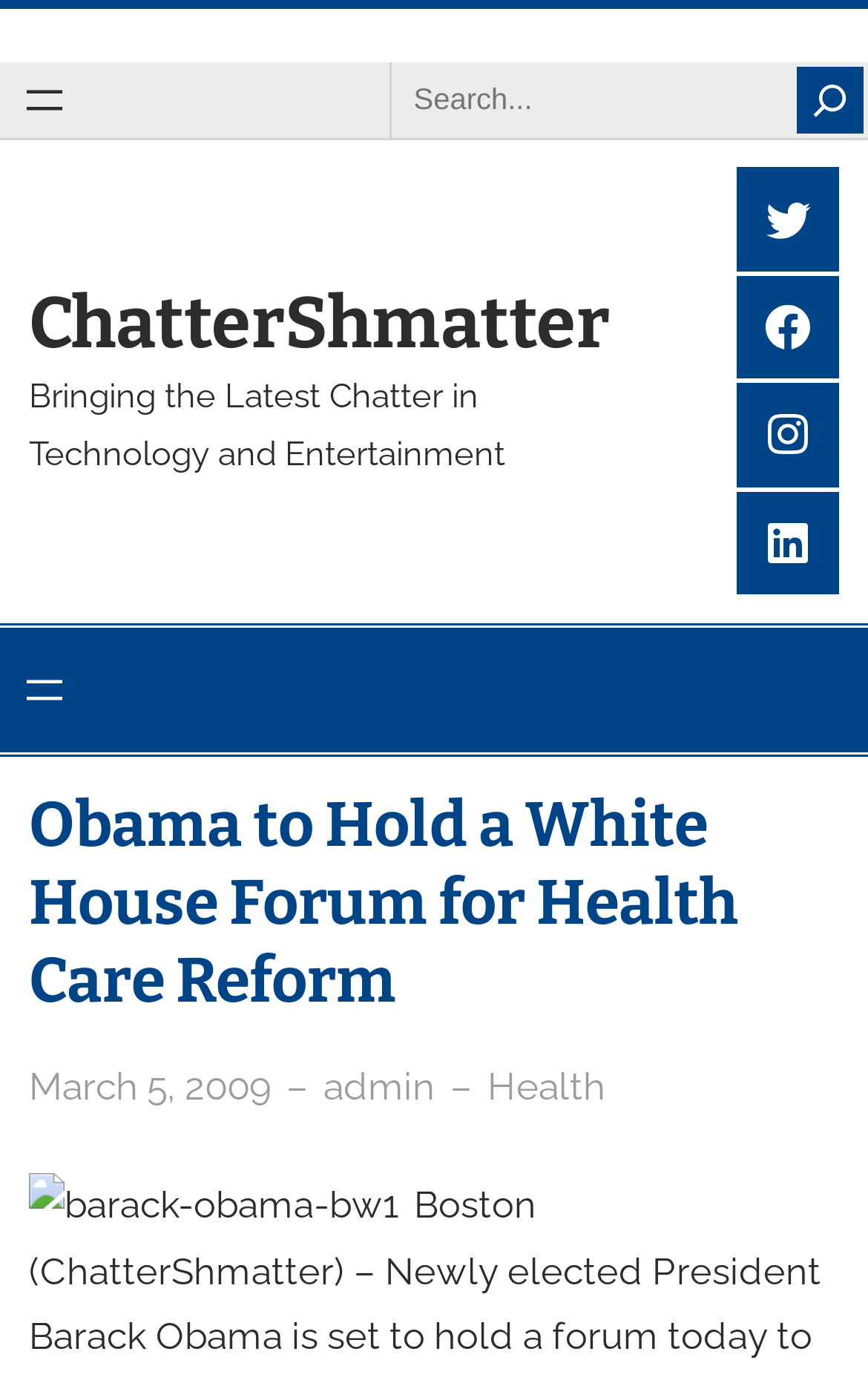Can you show the bounding box coordinates of the region to click on to complete the task described in the instruction: "Open the menu"?

[0.0, 0.046, 0.103, 0.098]